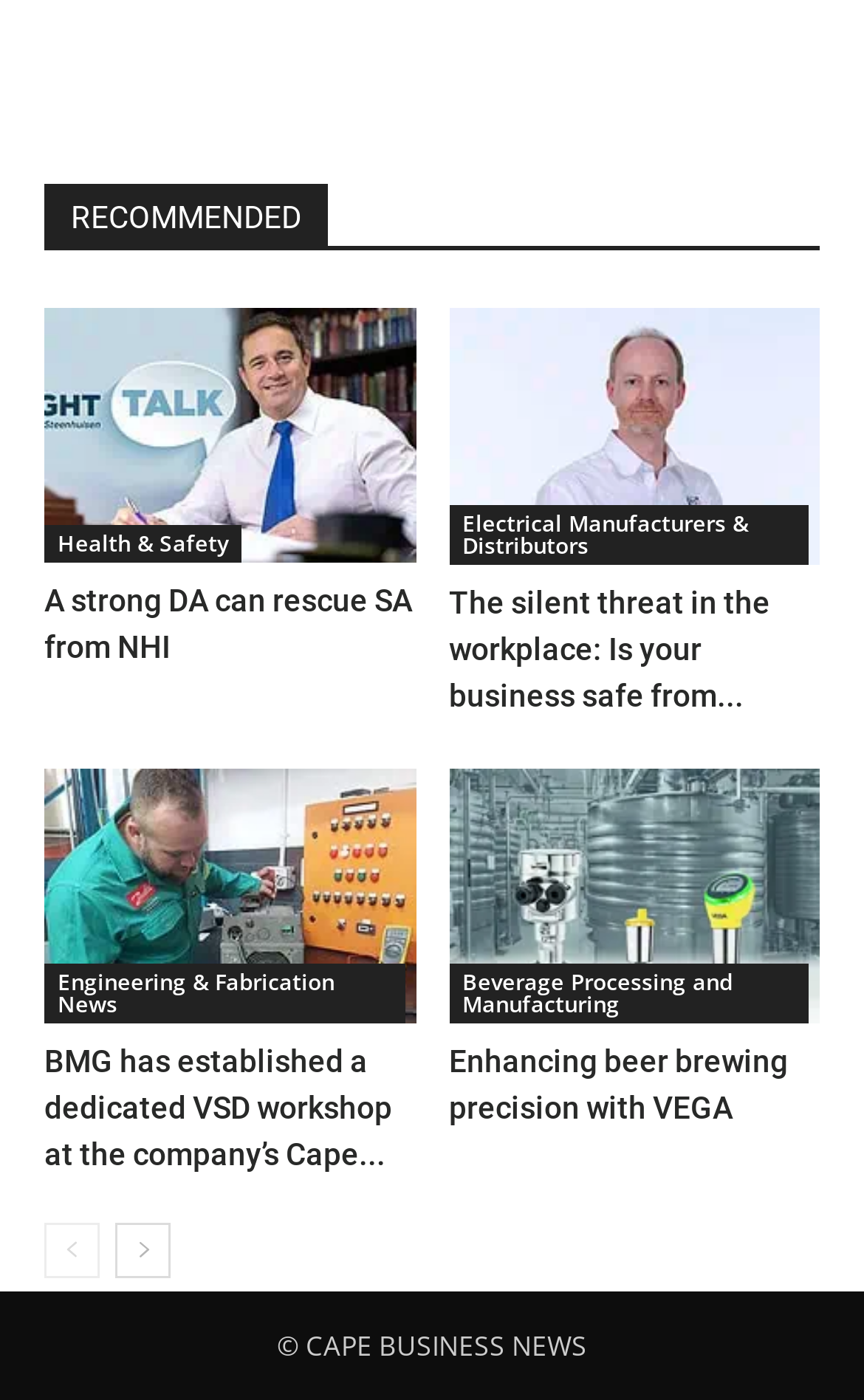Show the bounding box coordinates of the element that should be clicked to complete the task: "Click on the link to read about a strong DA rescuing SA from NHI".

[0.051, 0.22, 0.481, 0.402]